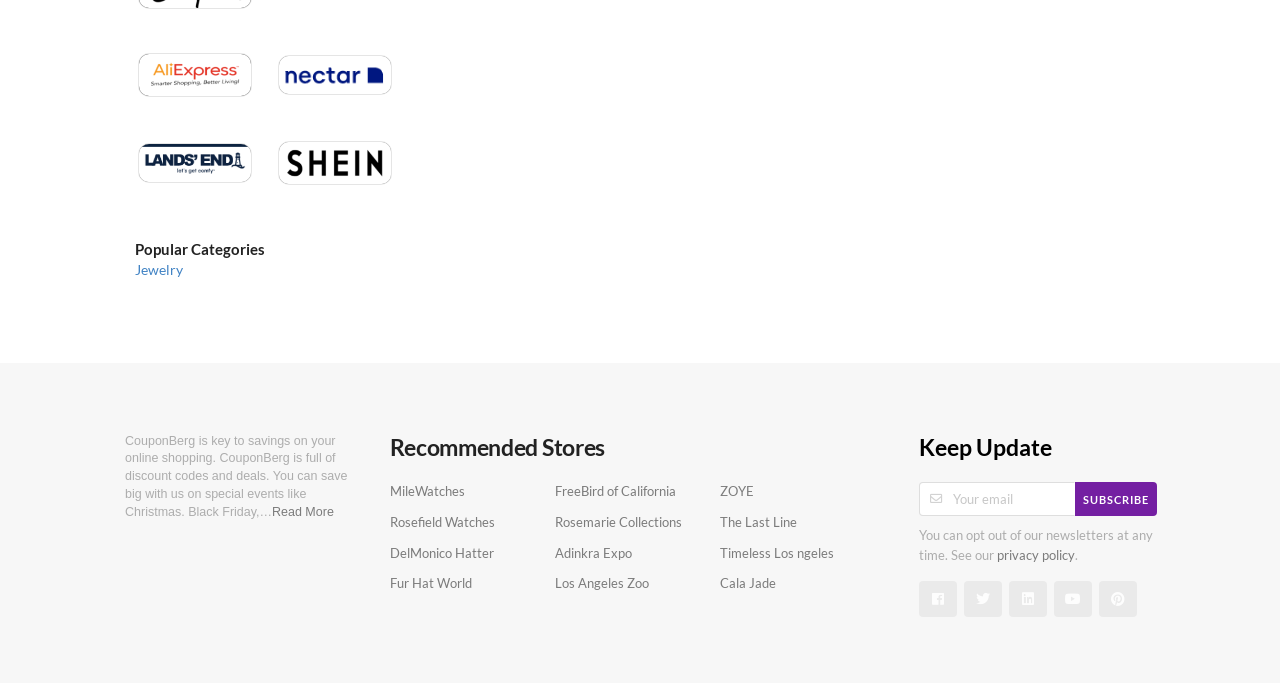What is the text of the static text below the 'Read More' link?
Look at the screenshot and respond with a single word or phrase.

CouponBerg is key to savings on your online shopping...